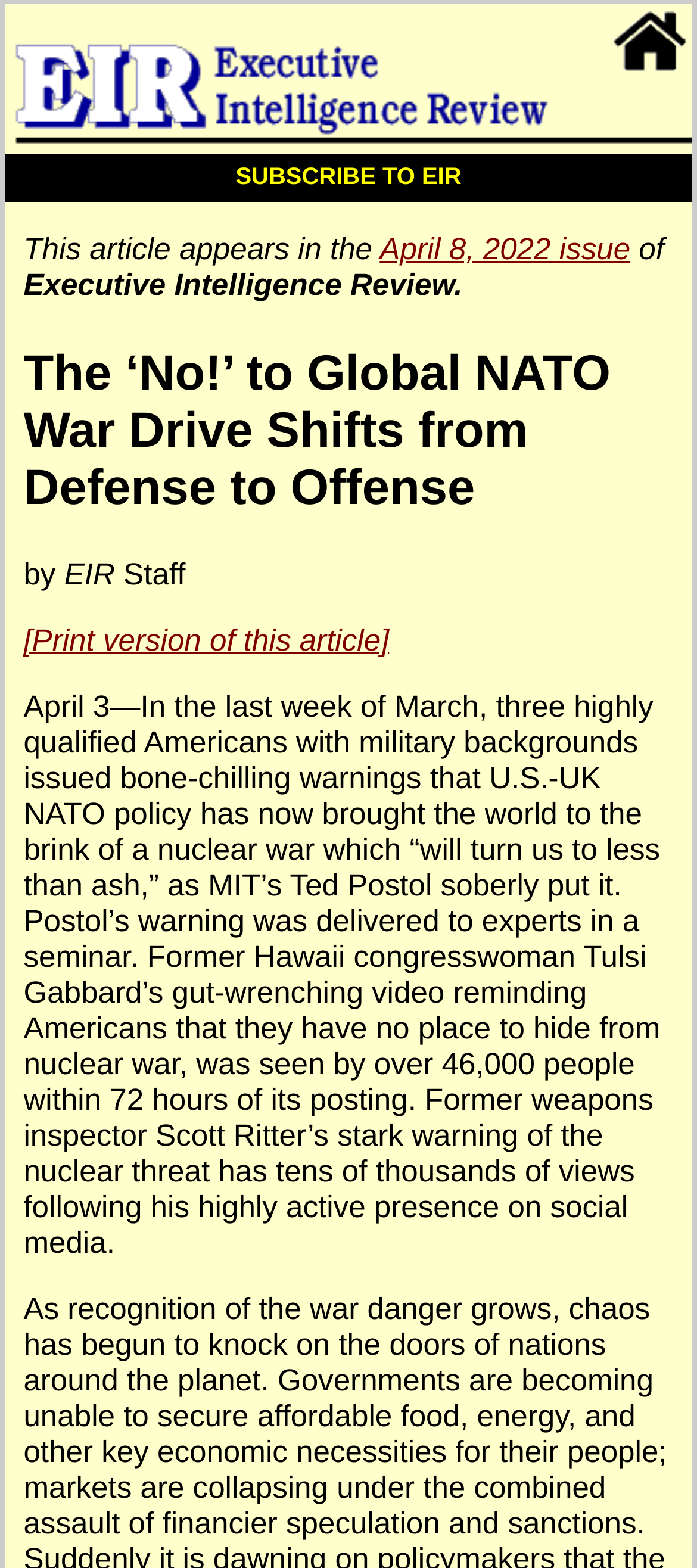Who is the author of the article?
Please use the visual content to give a single word or phrase answer.

EIR Staff